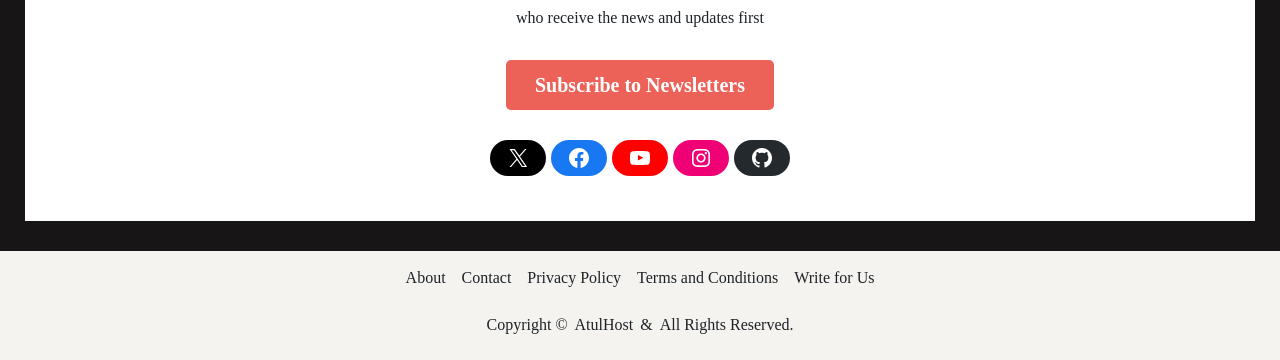What is the purpose of the 'Subscribe to Newsletters' link?
Answer the question with a single word or phrase derived from the image.

To receive news and updates first